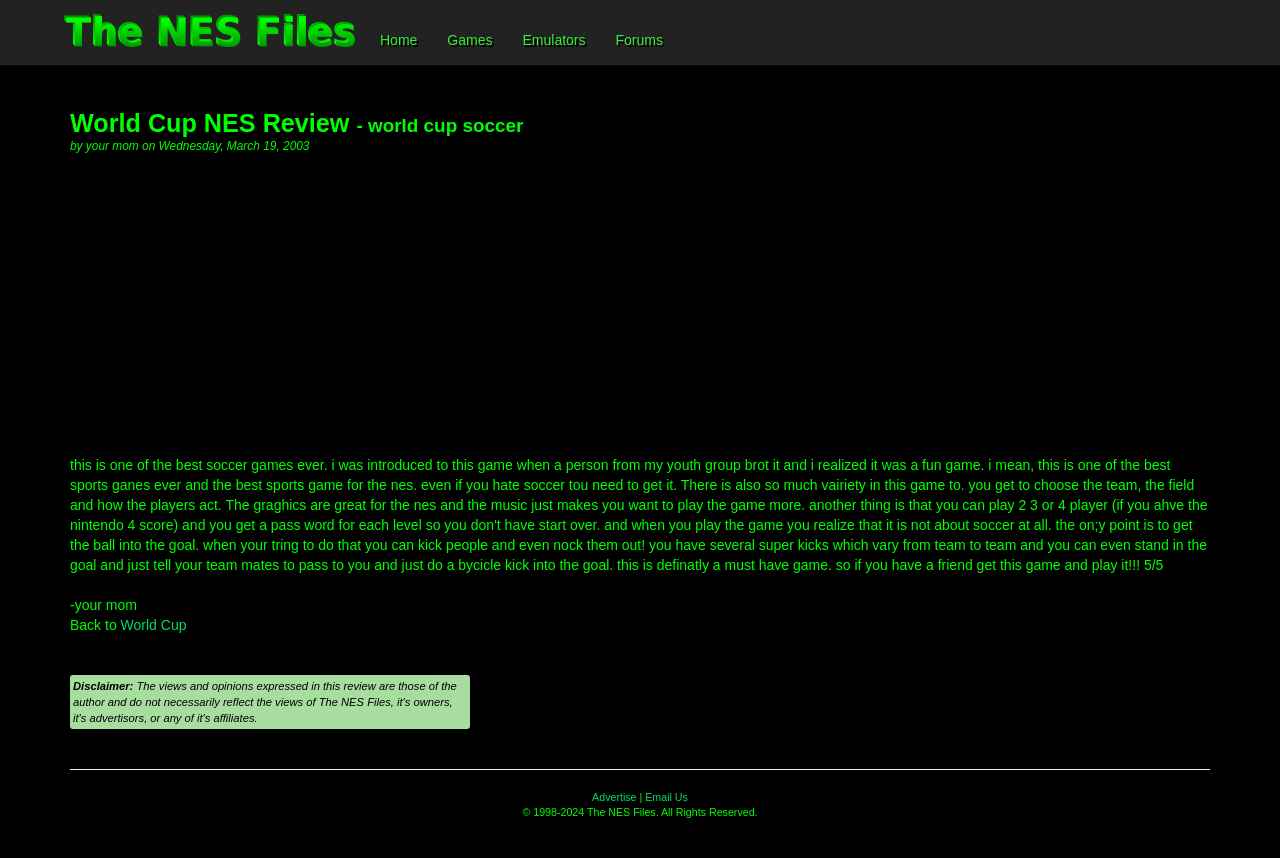Who wrote the World Cup NES Review?
Can you give a detailed and elaborate answer to the question?

I found the answer by looking at the static text element that says 'by your mom on Wednesday, March 19, 2003' which is located below the main heading.